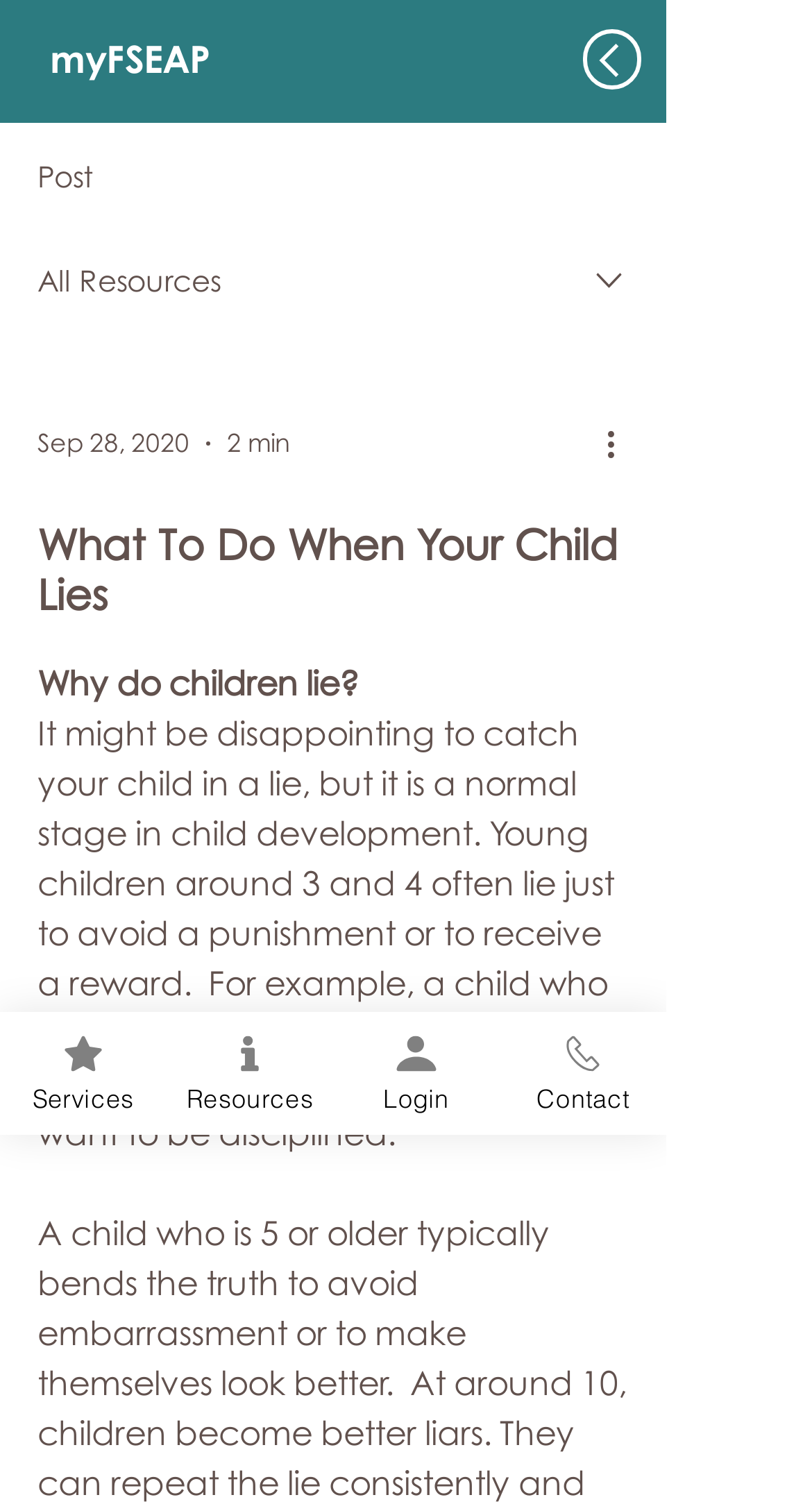Provide the bounding box coordinates of the HTML element this sentence describes: "aria-label="More actions"". The bounding box coordinates consist of four float numbers between 0 and 1, i.e., [left, top, right, bottom].

[0.738, 0.277, 0.8, 0.31]